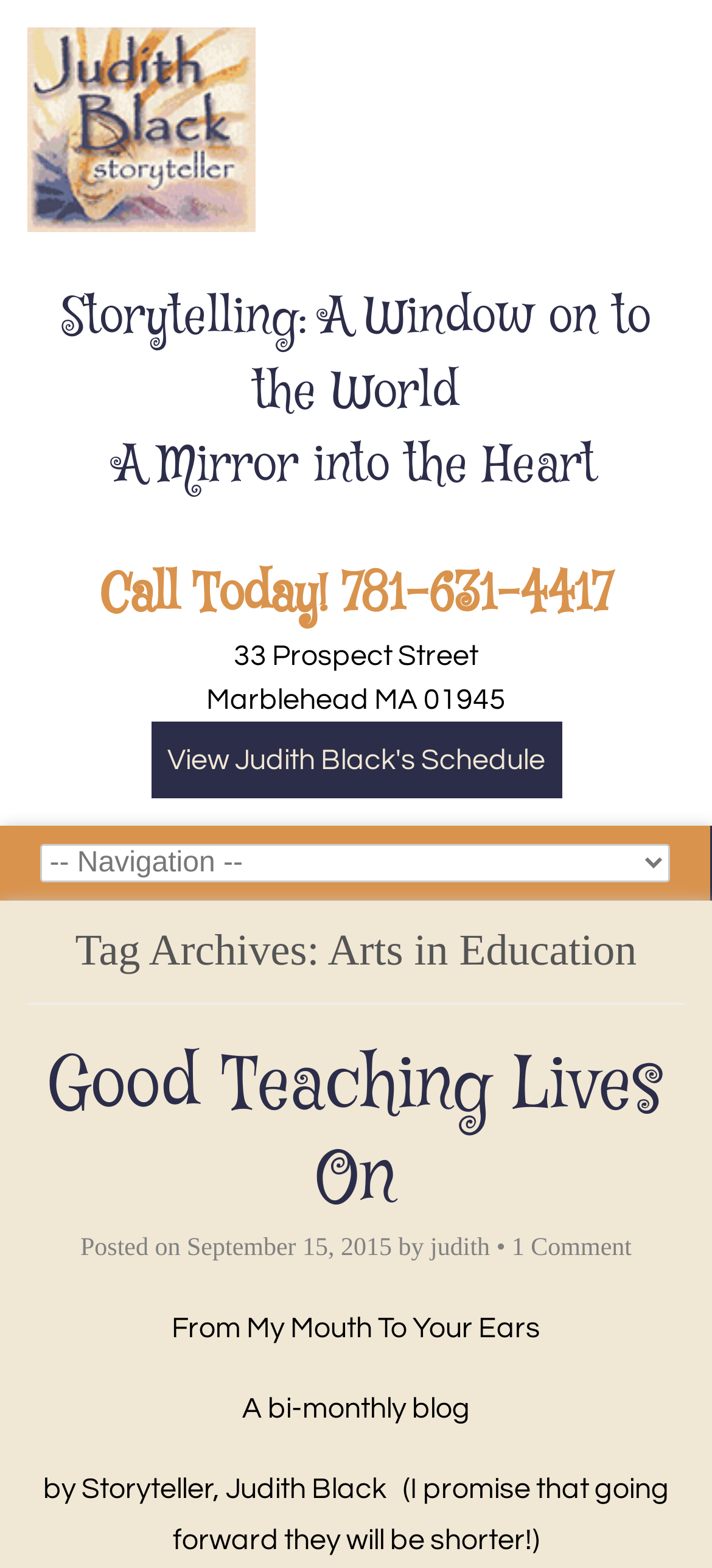Based on the description "judith", find the bounding box of the specified UI element.

[0.604, 0.788, 0.688, 0.805]